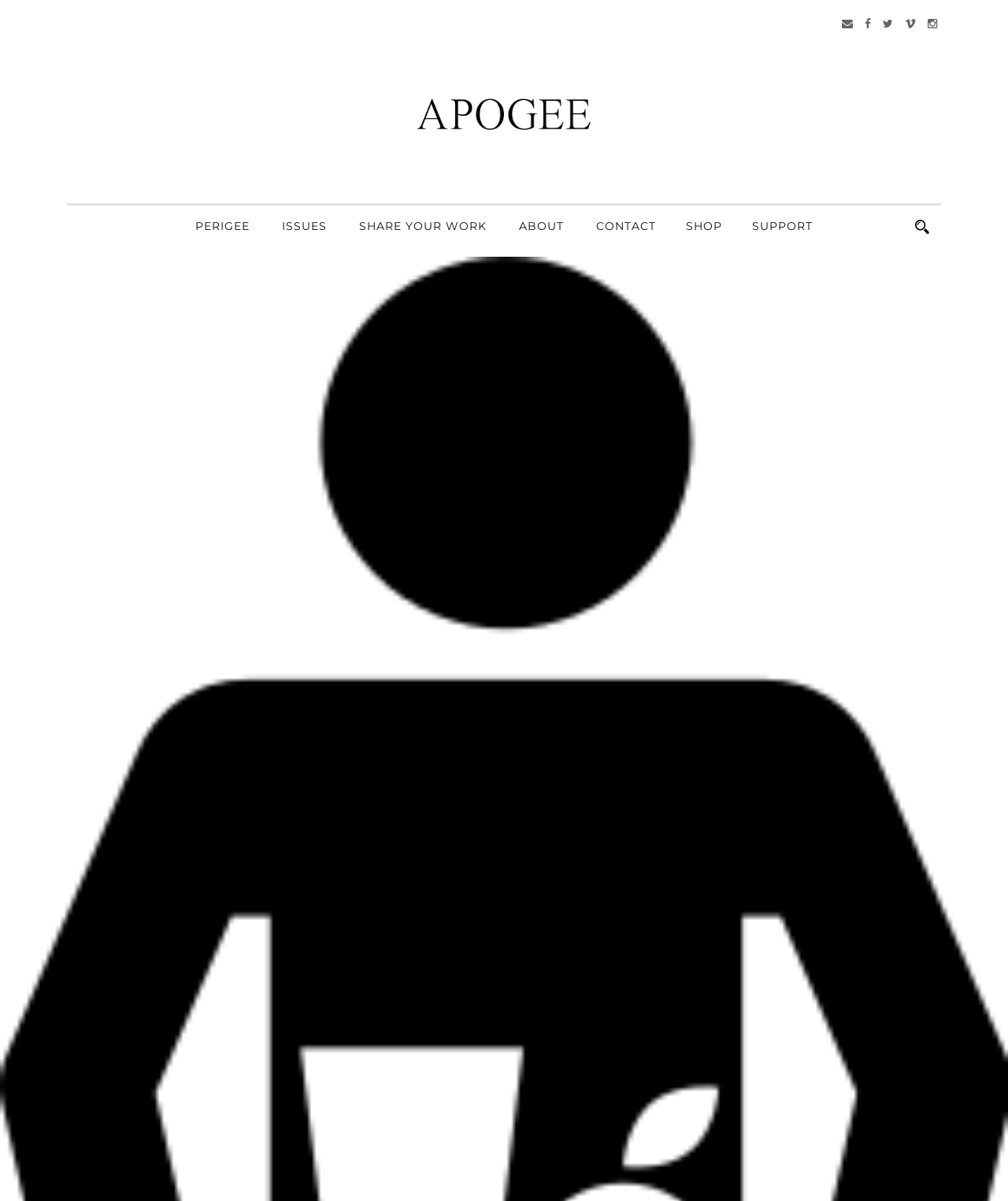Using the details from the image, please elaborate on the following question: What is the purpose of the 'SHARE YOUR WORK' button?

The 'SHARE YOUR WORK' button is likely used to share one's own work, possibly literary pieces or writings, as the webpage appears to be a literary journal.